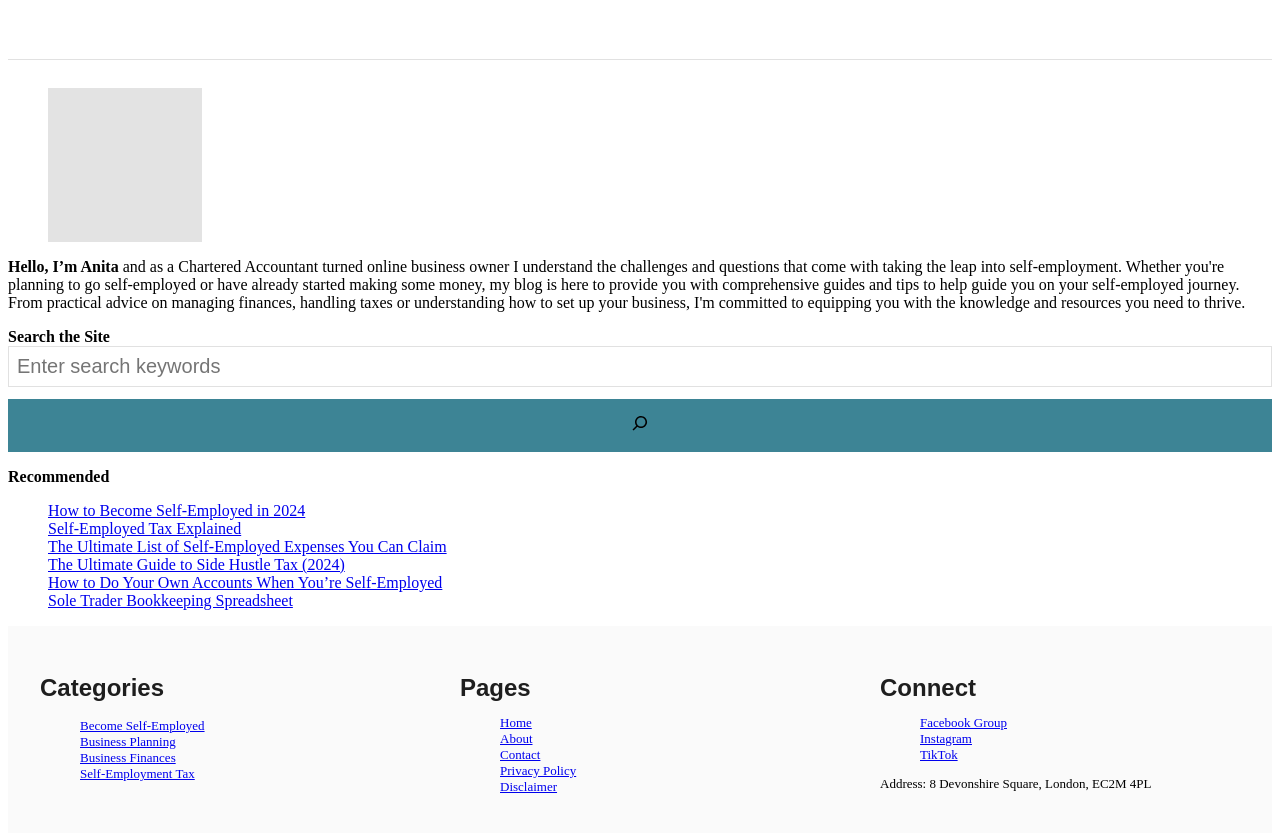Locate the bounding box coordinates of the element to click to perform the following action: 'Read about How to Become Self-Employed in 2024'. The coordinates should be given as four float values between 0 and 1, in the form of [left, top, right, bottom].

[0.038, 0.602, 0.239, 0.623]